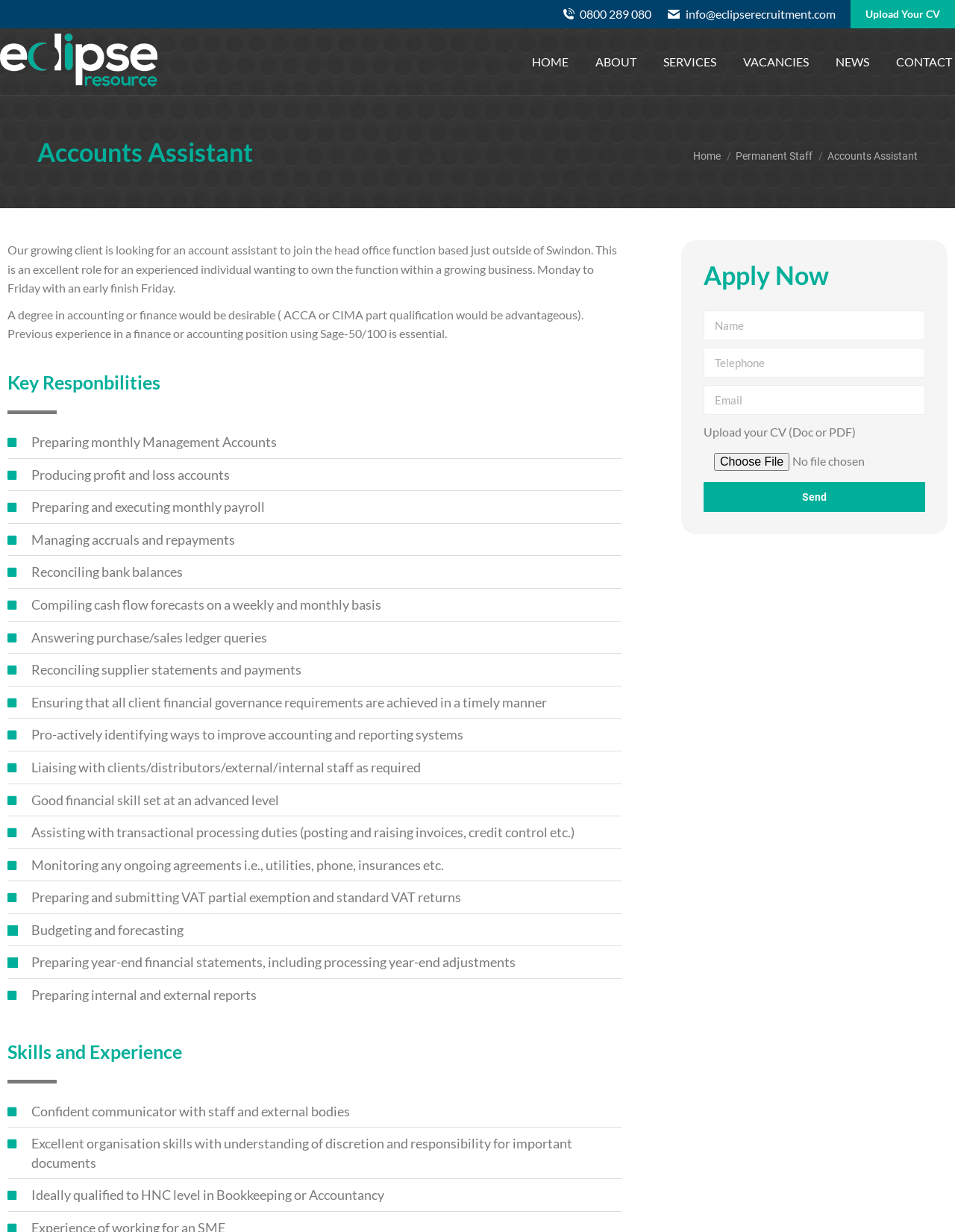Provide a one-word or one-phrase answer to the question:
How many textboxes are there in the 'Apply Now' section?

3